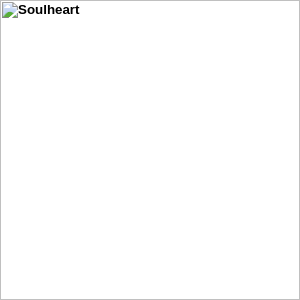What services does the organization offer?
From the screenshot, supply a one-word or short-phrase answer.

Reiki healing and art therapy